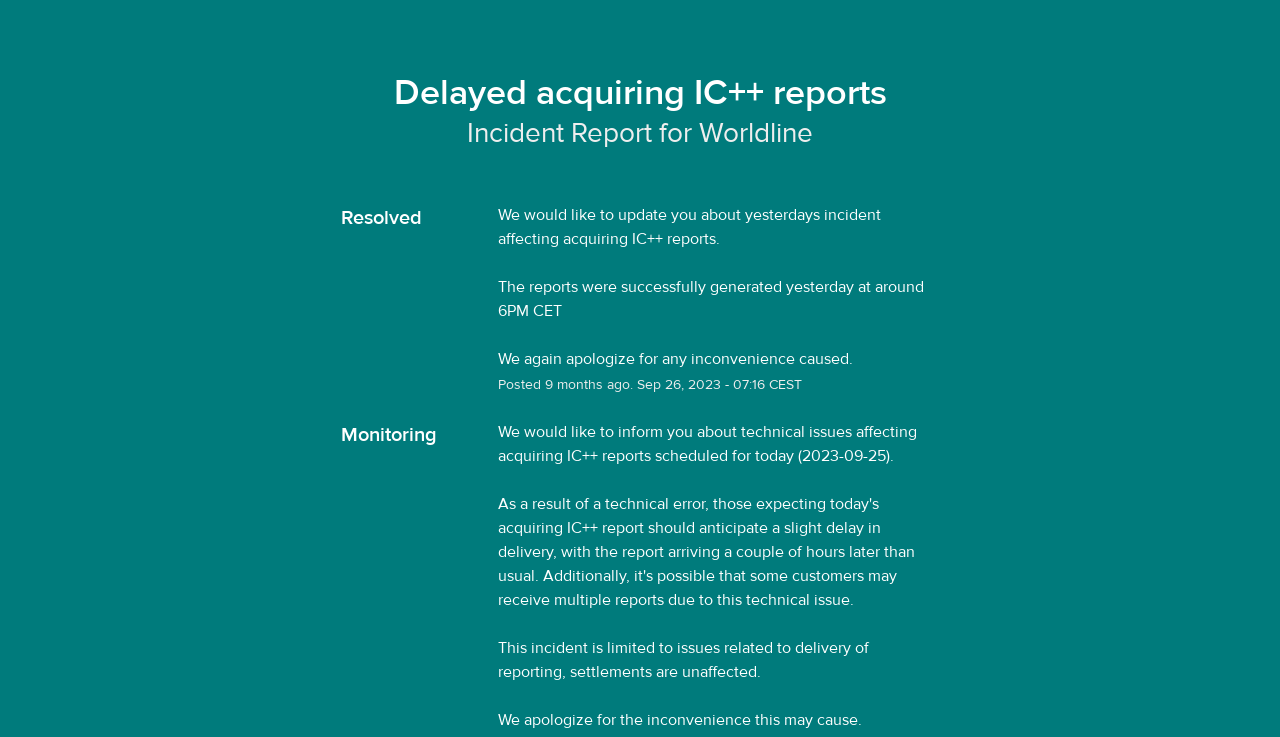Locate the bounding box of the UI element based on this description: "Worldline". Provide four float numbers between 0 and 1 as [left, top, right, bottom].

[0.546, 0.157, 0.635, 0.205]